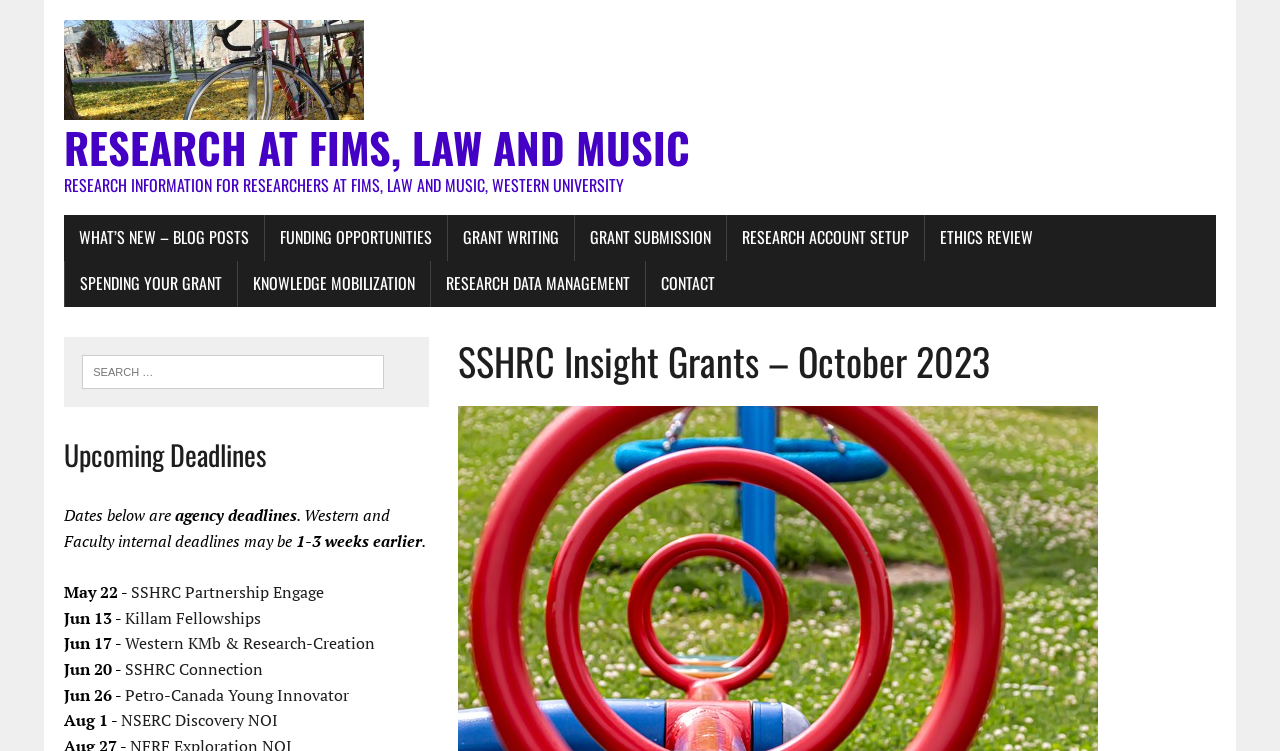Give an in-depth explanation of the webpage layout and content.

The webpage is about SSHRC Insight Grants and research-related information at FIMS, Law, and Music at Western University. At the top, there is a link to "Research at FIMS, Law and Music" accompanied by an image with the same name. Below this, there are two headings: "RESEARCH AT FIMS, LAW AND MUSIC" and "RESEARCH INFORMATION FOR RESEARCHERS AT FIMS, LAW AND MUSIC, WESTERN UNIVERSITY".

On the left side, there are several links to different research-related topics, including "WHAT'S NEW – BLOG POSTS", "FUNDING OPPORTUNITIES", "GRANT WRITING", "GRANT SUBMISSION", "RESEARCH ACCOUNT SETUP", "ETHICS REVIEW", "SPENDING YOUR GRANT", "KNOWLEDGE MOBILIZATION", "RESEARCH DATA MANAGEMENT", and "CONTACT".

To the right of these links, there is a header section with a heading "SSHRC Insight Grants – October 2023". Below this, there is a search box with a label "Search for:". 

Further down, there is a heading "Upcoming Deadlines" followed by a paragraph of text explaining that the dates listed are agency deadlines, and Western and Faculty internal deadlines may be 1-3 weeks earlier. Below this, there are several lines of text listing upcoming deadlines, each with a date and a link to a specific grant or funding opportunity, including SSHRC Partnership Engage, Killam Fellowships, Western KMb & Research-Creation, SSHRC Connection, Petro-Canada Young Innovator, and NSERC Discovery NOI.